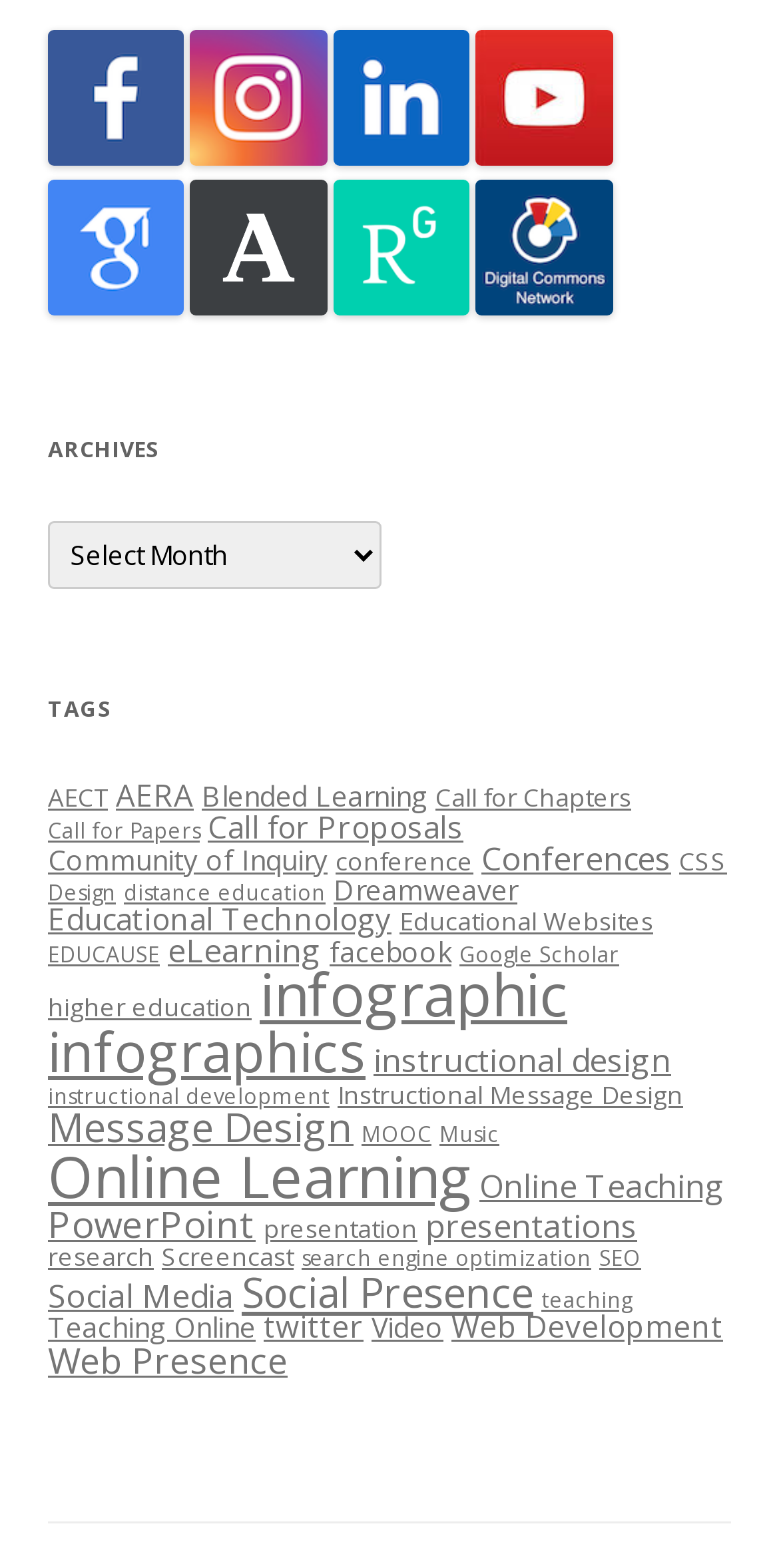What is the second heading on the webpage?
Please provide a single word or phrase in response based on the screenshot.

TAGS